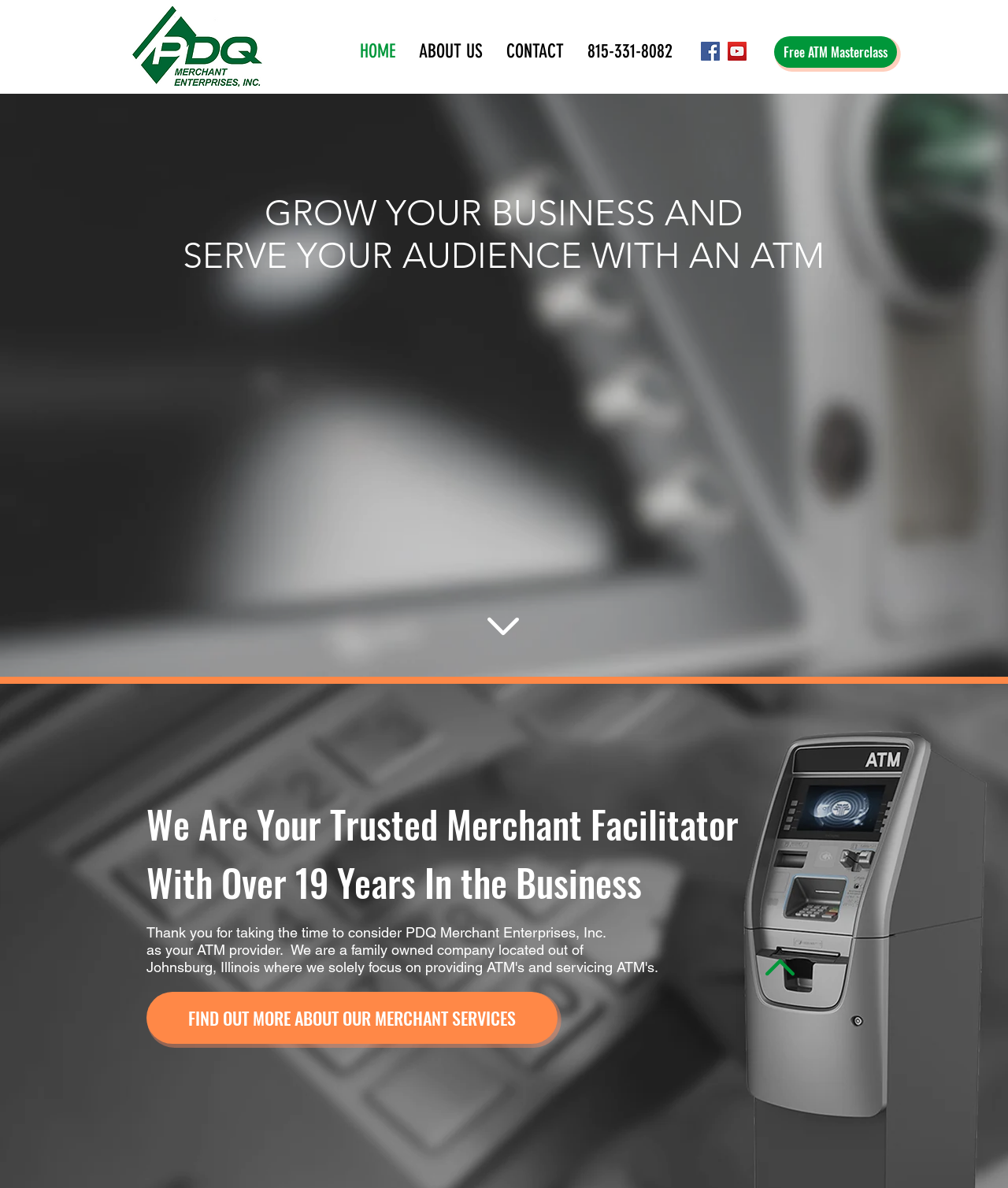Respond with a single word or phrase:
How many social media links are there?

2